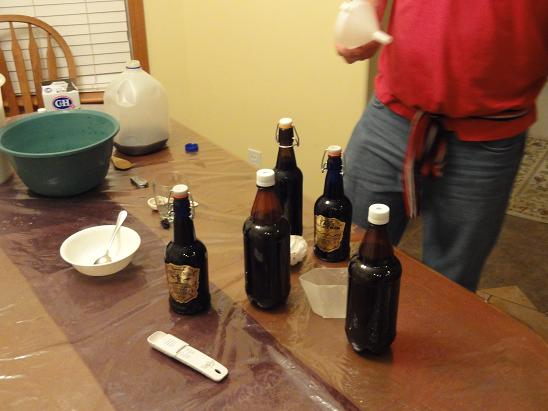Create an extensive caption that includes all significant details of the image.

The image captures a lively scene of home-brewed root beer preparation. In the foreground, five dark bottles are displayed on a brown tablecloth, each with a white cap. The bottles, filled with a dark liquid, are part of a brewing process, while a mixing bowl and a measuring cup hint at the ingredients used. To the side, a large green bowl awaits further use, possibly for mixing. A person in a red shirt, partially visible, is engaging in the task with a bottle in hand, emphasizing the collaborative effort in brewing, as suggested by the caption, "The Twinners and I pouring the root beer in the bottle." This image not only showcases the brewing setup but also captures the essence of camaraderie in a fun, homemade beverage project.